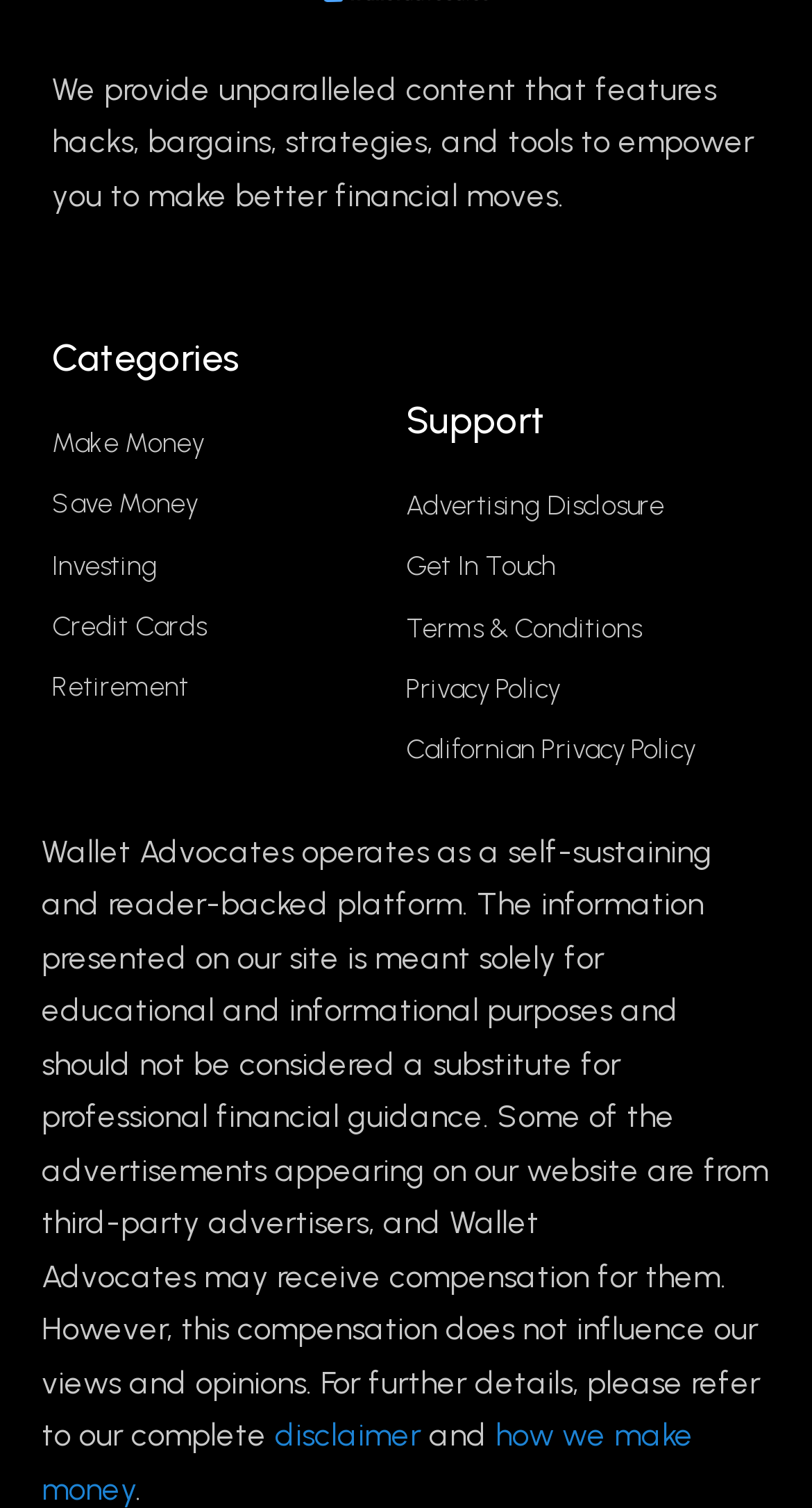Identify the bounding box coordinates of the HTML element based on this description: "Investing".

[0.064, 0.358, 0.5, 0.392]